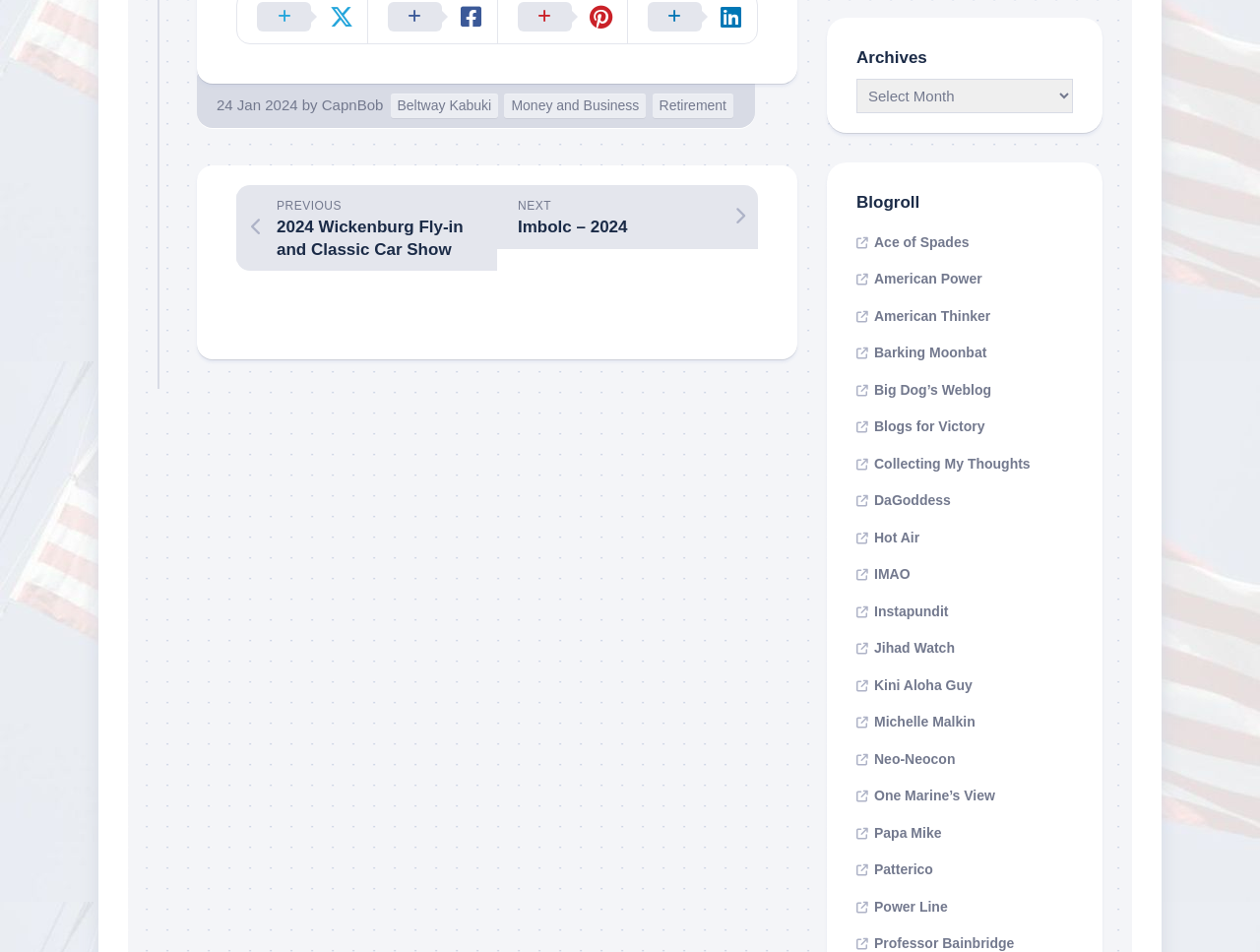Answer this question in one word or a short phrase: What is the theme of the links in the 'Blogroll' section?

Blogs